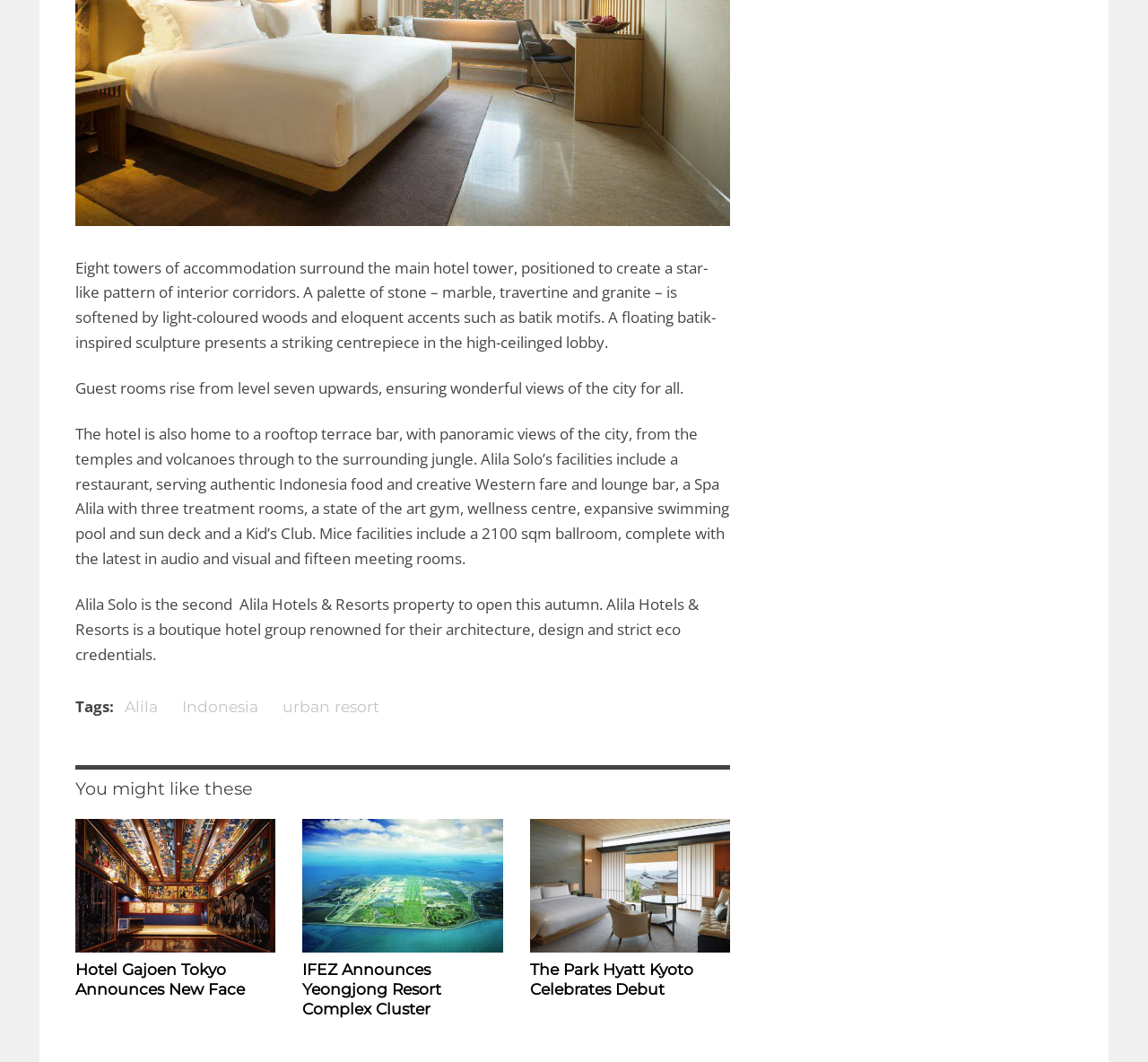Please locate the bounding box coordinates of the region I need to click to follow this instruction: "Explore IFEZ's Yeongjong Resort Complex Cluster".

[0.264, 0.904, 0.385, 0.959]